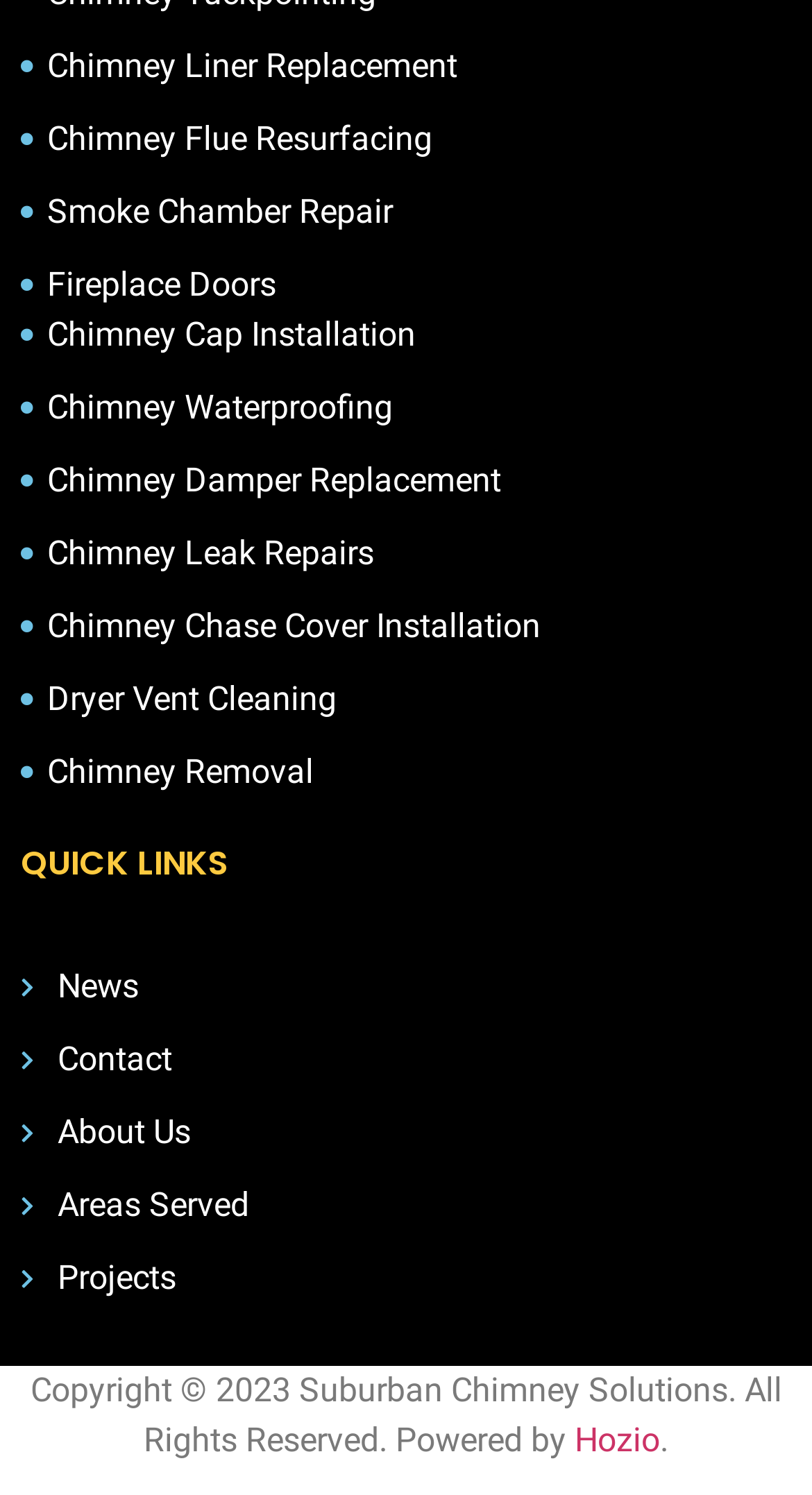Locate the bounding box coordinates of the clickable area to execute the instruction: "Learn about Chimney Cap Installation". Provide the coordinates as four float numbers between 0 and 1, represented as [left, top, right, bottom].

[0.026, 0.208, 0.665, 0.241]